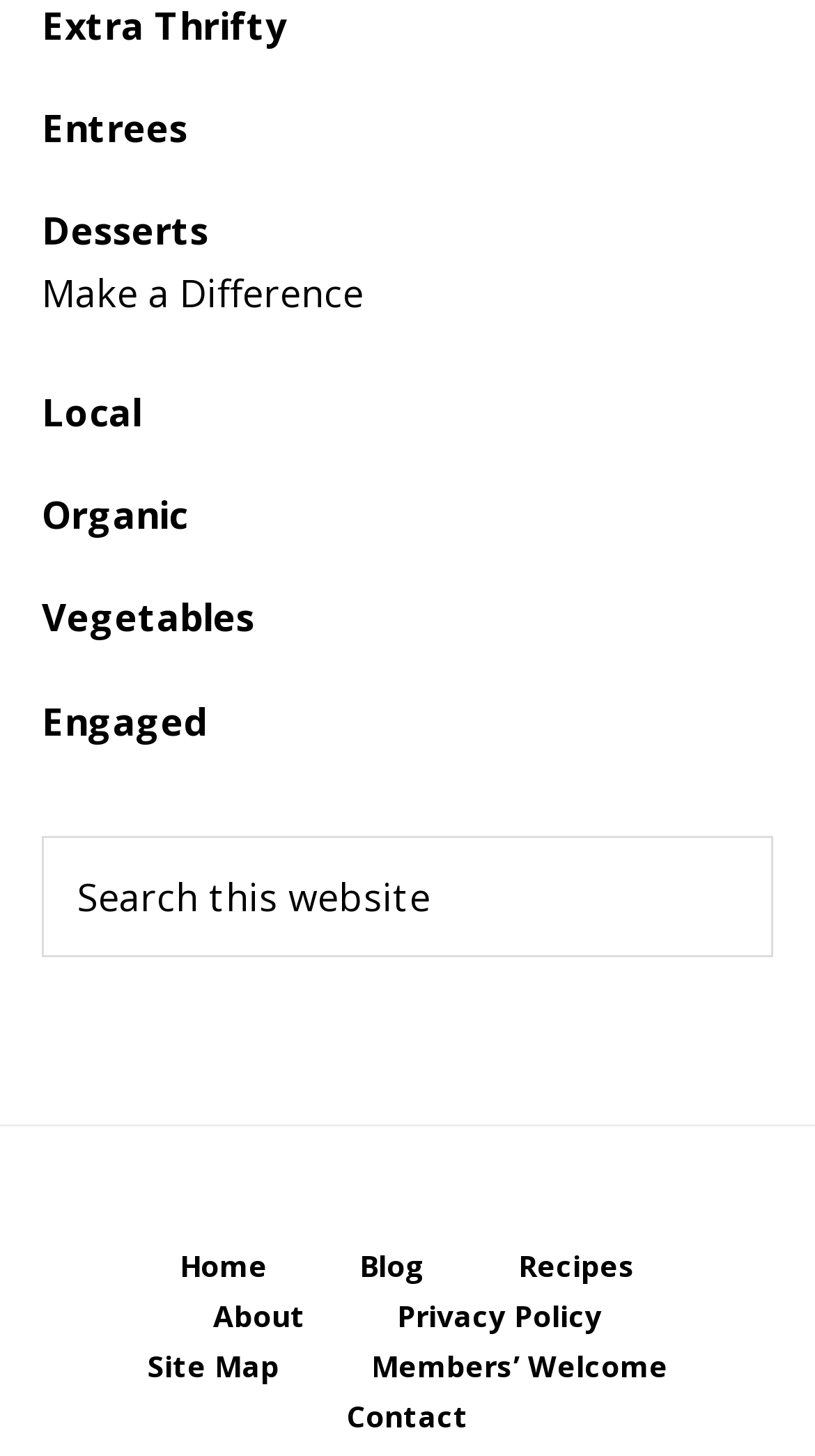Identify the bounding box coordinates for the UI element described as follows: "Site Map". Ensure the coordinates are four float numbers between 0 and 1, formatted as [left, top, right, bottom].

[0.129, 0.929, 0.394, 0.963]